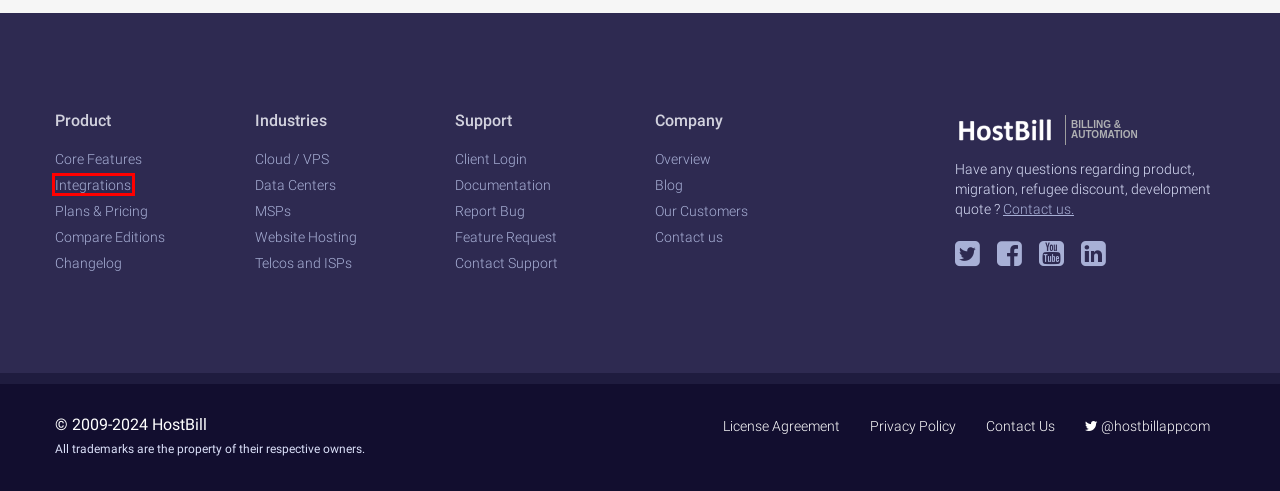You are presented with a screenshot of a webpage containing a red bounding box around an element. Determine which webpage description best describes the new webpage after clicking on the highlighted element. Here are the candidates:
A. HostBill | Billing & Automation Software for WebHosts
B. HostBill integrations | HostBill | Billing & Automation Software for WebHosts
C. HostBill -  HostBill Licenses
D. Software License Agreement | HostBill | Billing & Automation Software for WebHosts
E. HostBill Docs - Confluence
F. HostBill customers | HostBill | Billing & Automation Software for WebHosts
G. HostBill for: Telcos and ISPs | HostBill | Billing & Automation Software for WebHosts
H. Feature request | HostBill | Billing & Automation Software for WebHosts

B